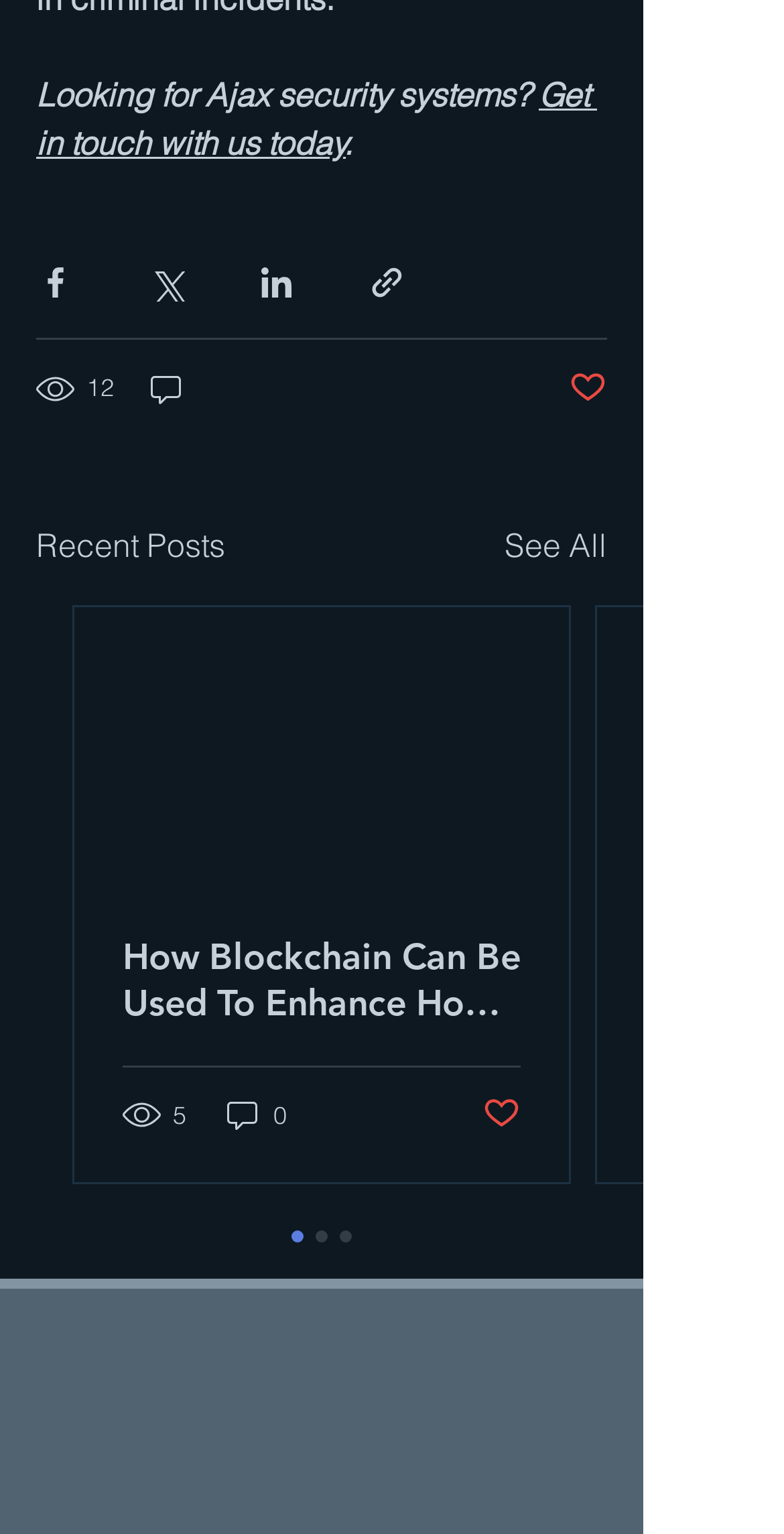Using the format (top-left x, top-left y, bottom-right x, bottom-right y), provide the bounding box coordinates for the described UI element. All values should be floating point numbers between 0 and 1: See All

[0.644, 0.339, 0.774, 0.37]